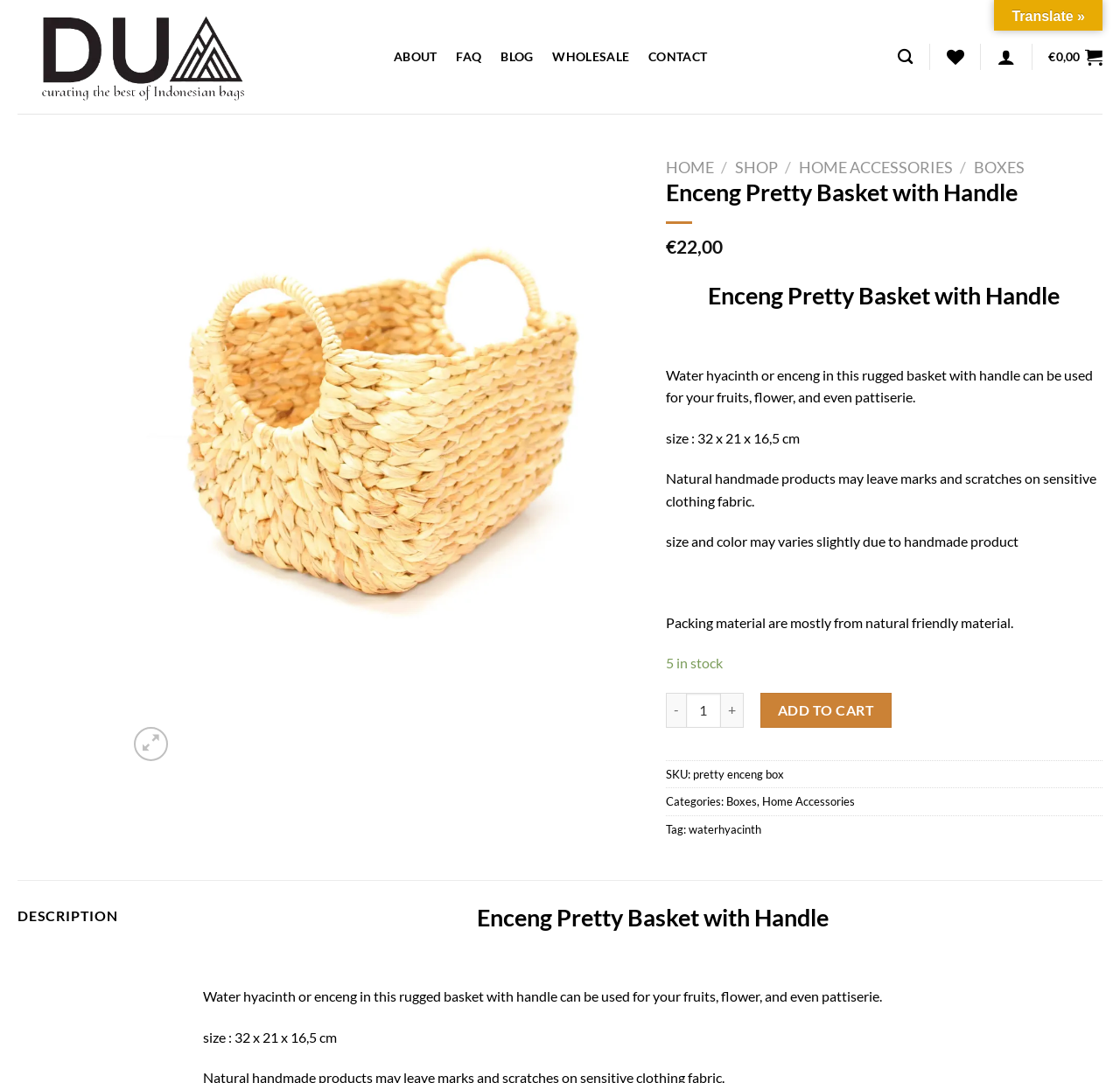Please mark the bounding box coordinates of the area that should be clicked to carry out the instruction: "Click the 'DUA' link".

[0.016, 0.0, 0.328, 0.105]